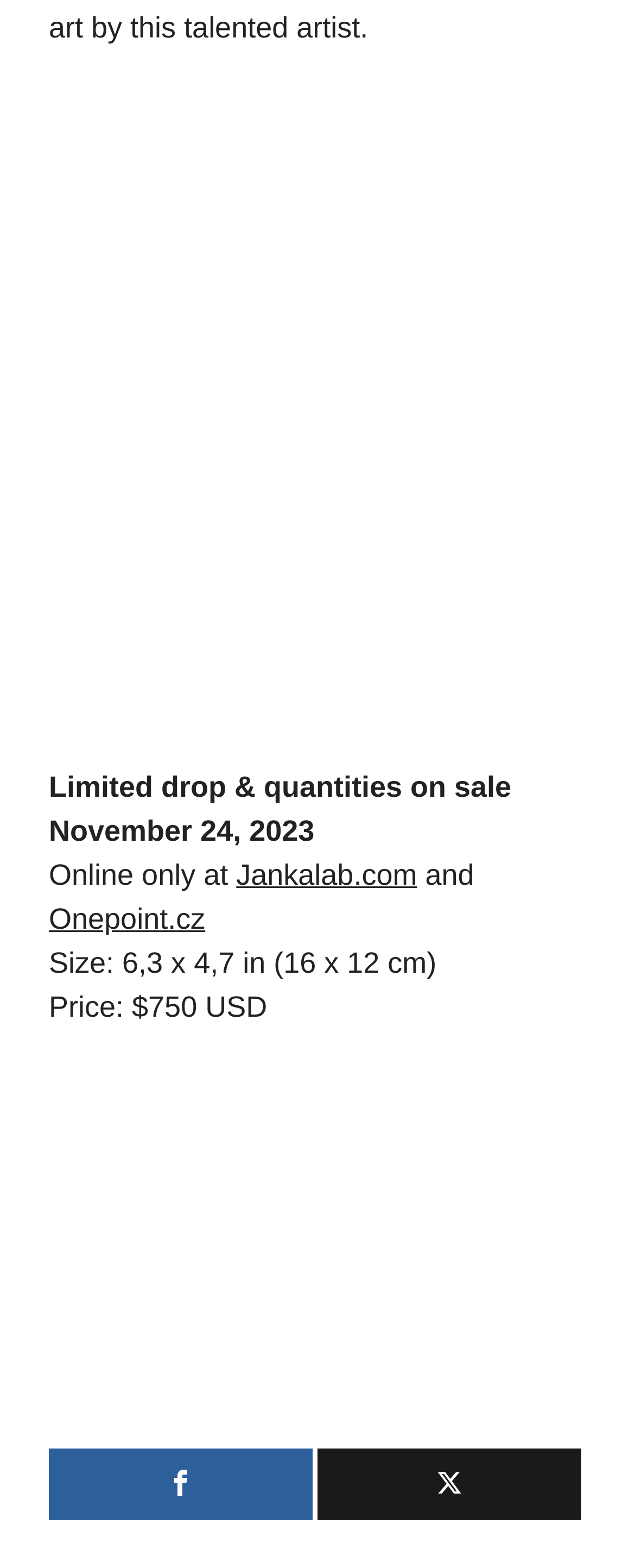Refer to the image and provide an in-depth answer to the question:
What is the size of the product?

The size of the product is mentioned in the StaticText element, which says 'Size: 6,3 x 4,7 in (16 x 12 cm)'.